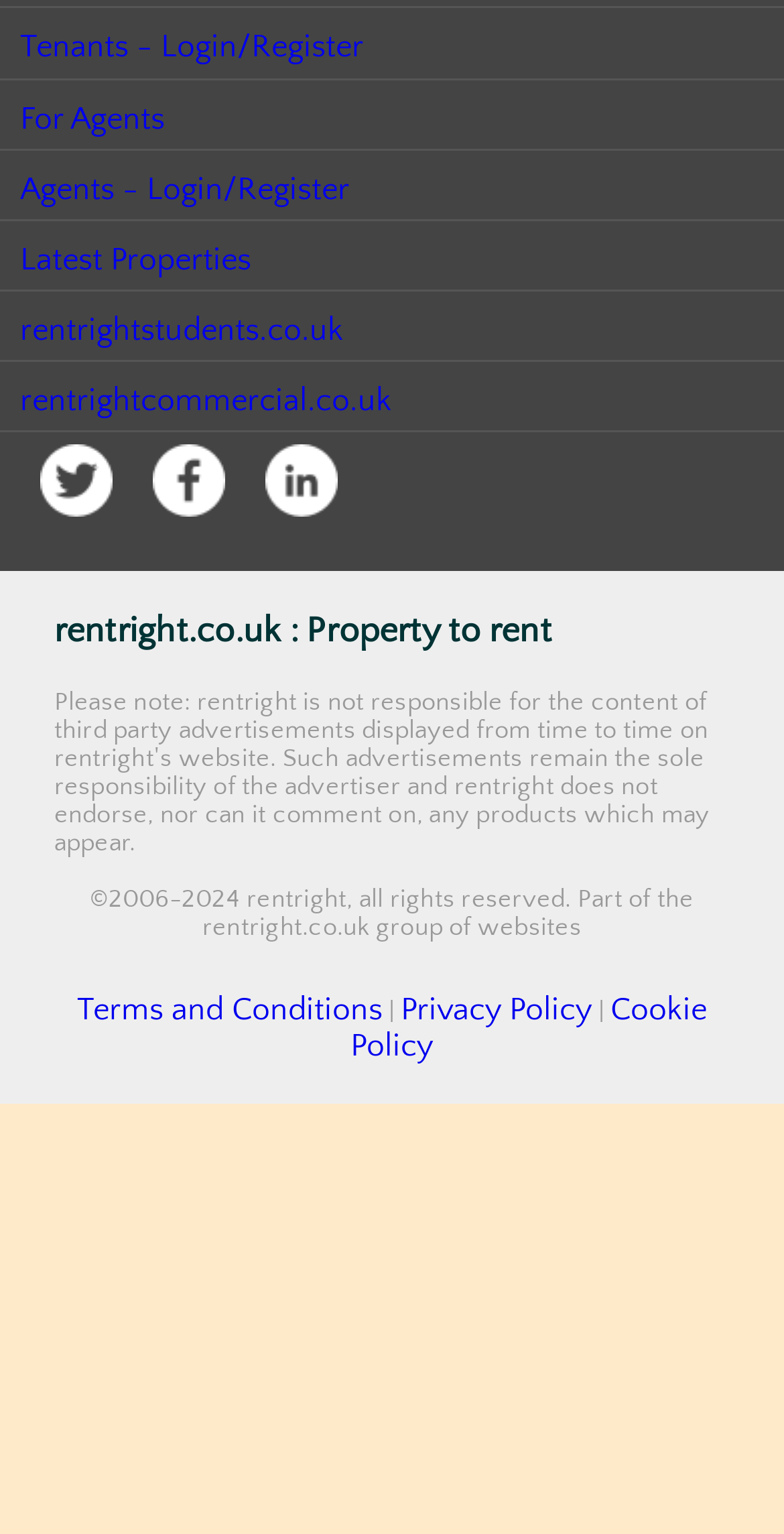Find the bounding box coordinates of the element you need to click on to perform this action: 'Click the Send button'. The coordinates should be represented by four float values between 0 and 1, in the format [left, top, right, bottom].

[0.112, 0.224, 0.888, 0.278]